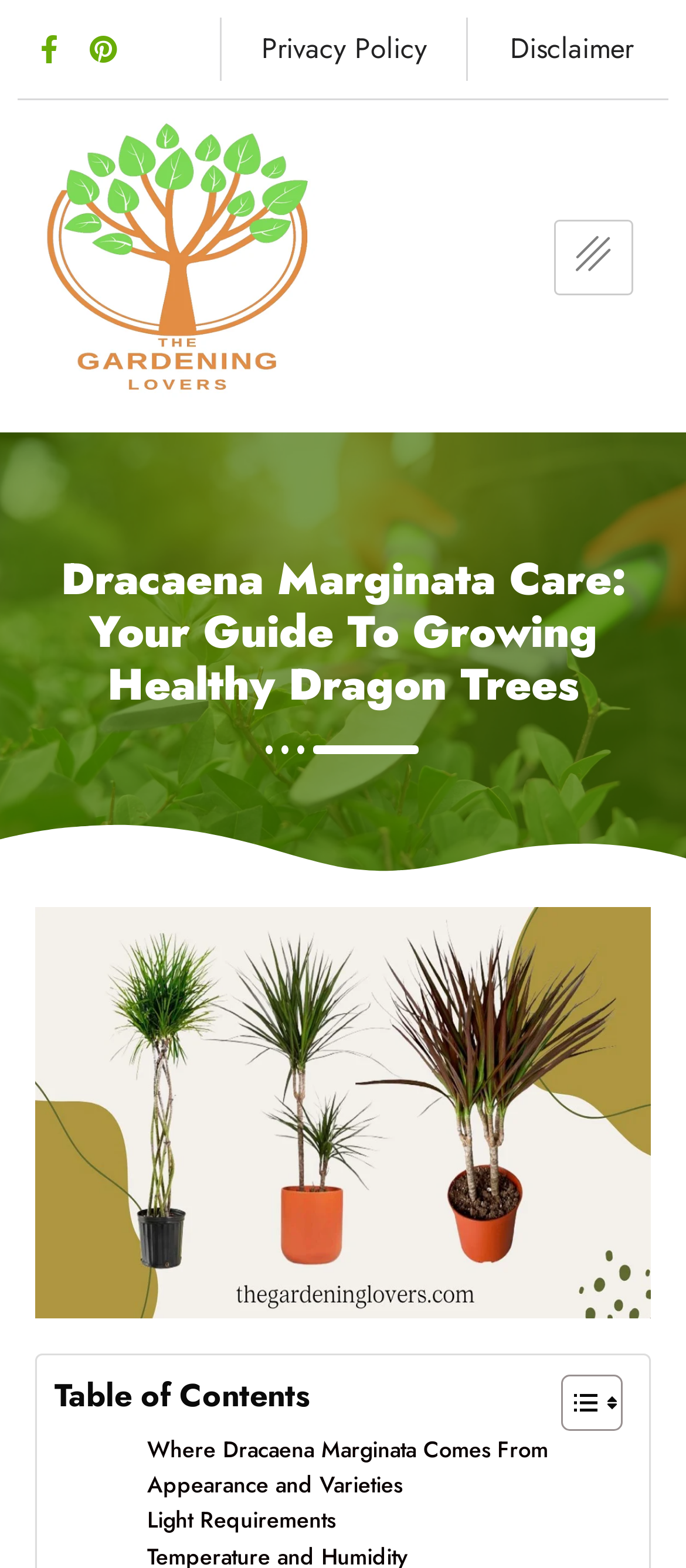Pinpoint the bounding box coordinates of the element to be clicked to execute the instruction: "Click on the 'production software' link".

None